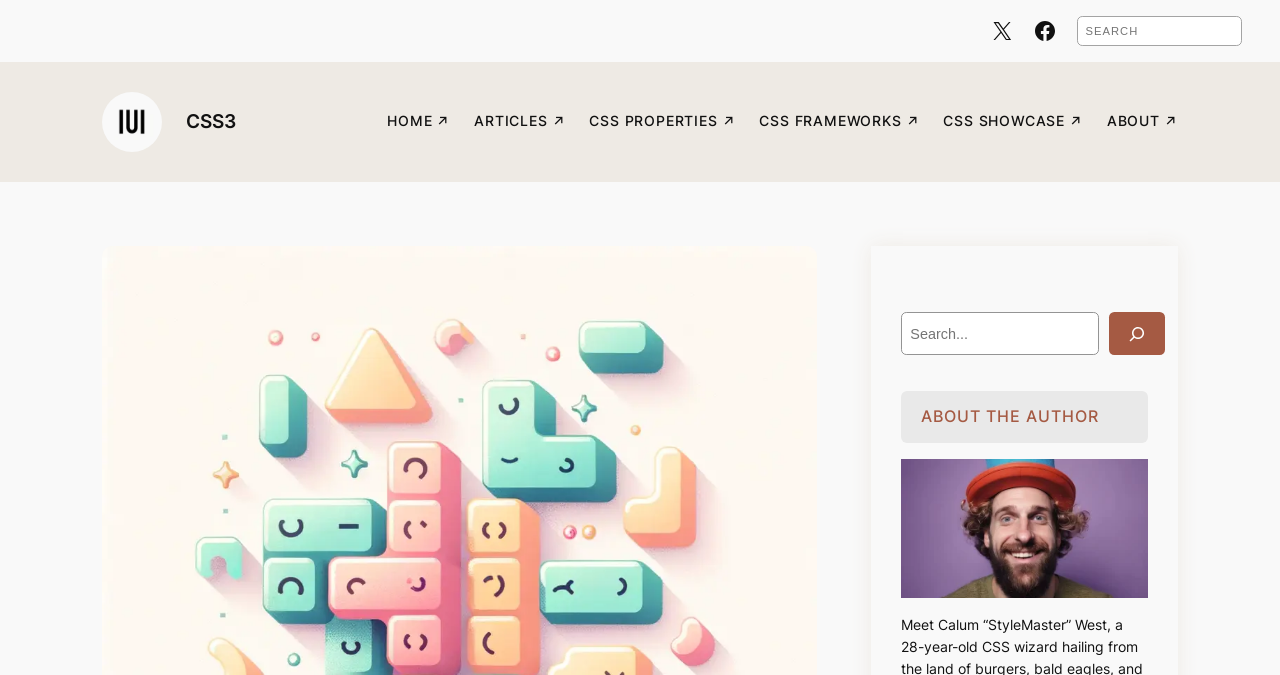Describe all the significant parts and information present on the webpage.

This webpage is a guide to CSS overflow-y, presented in a playful Tetris-themed style. At the top right corner, there are three links: "X", "Facebook", and a search bar with a "SEARCH" label. Below the search bar, there is a prominent link to "CSS3" accompanied by an image, and another "CSS3" link to its right.

On the left side, there is a navigation menu labeled "Navigation" with six links: "HOME", "ARTICLES", "CSS PROPERTIES", "CSS FRAMEWORKS", "CSS SHOWCASE", and "ABOUT". The "ABOUT" link is followed by a search bar with a "Search" label, a "GO" button, and an image. Below the search bar, there is a heading "ABOUT THE AUTHOR" and a figure.

The overall structure of the webpage is divided into sections, with clear headings and concise text. The use of images and icons adds a playful touch, fitting with the Tetris theme.